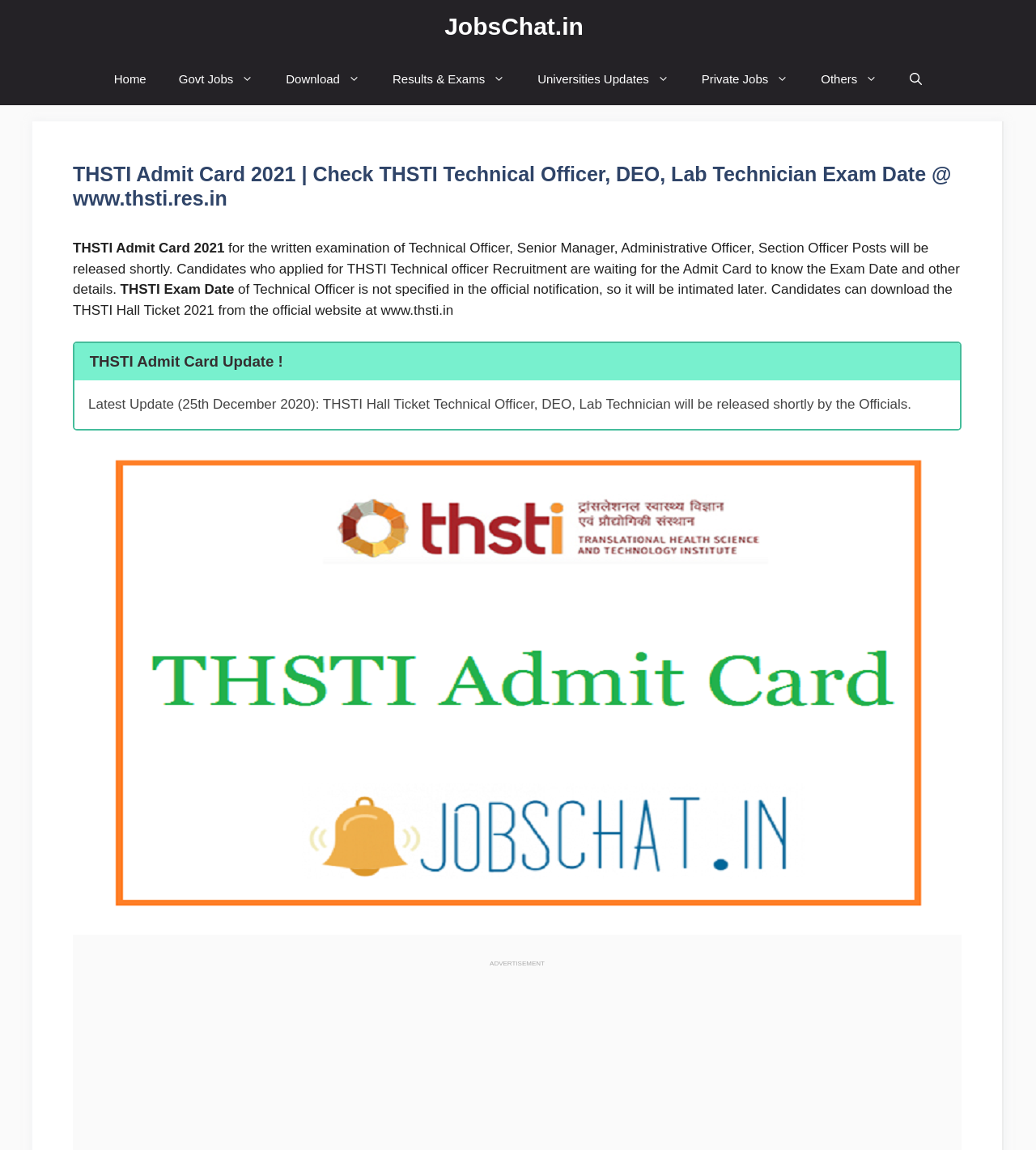What is the position of the 'Open Search Bar' link?
Using the picture, provide a one-word or short phrase answer.

Rightmost